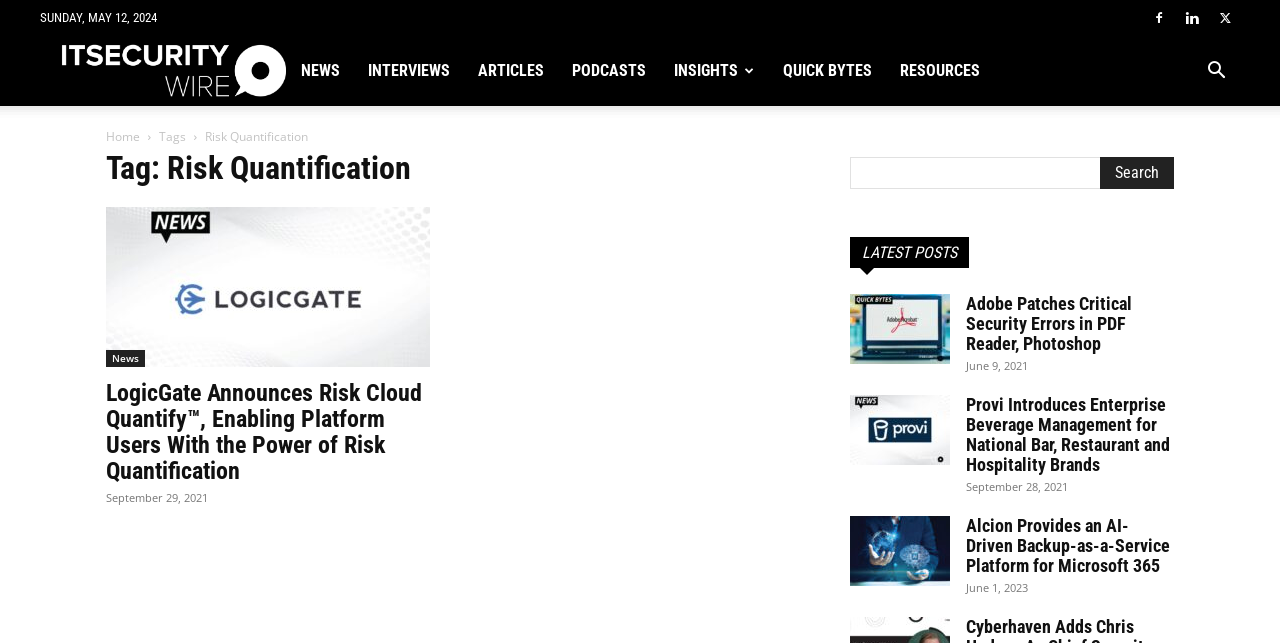Please reply to the following question using a single word or phrase: 
How many articles are displayed on the webpage?

4